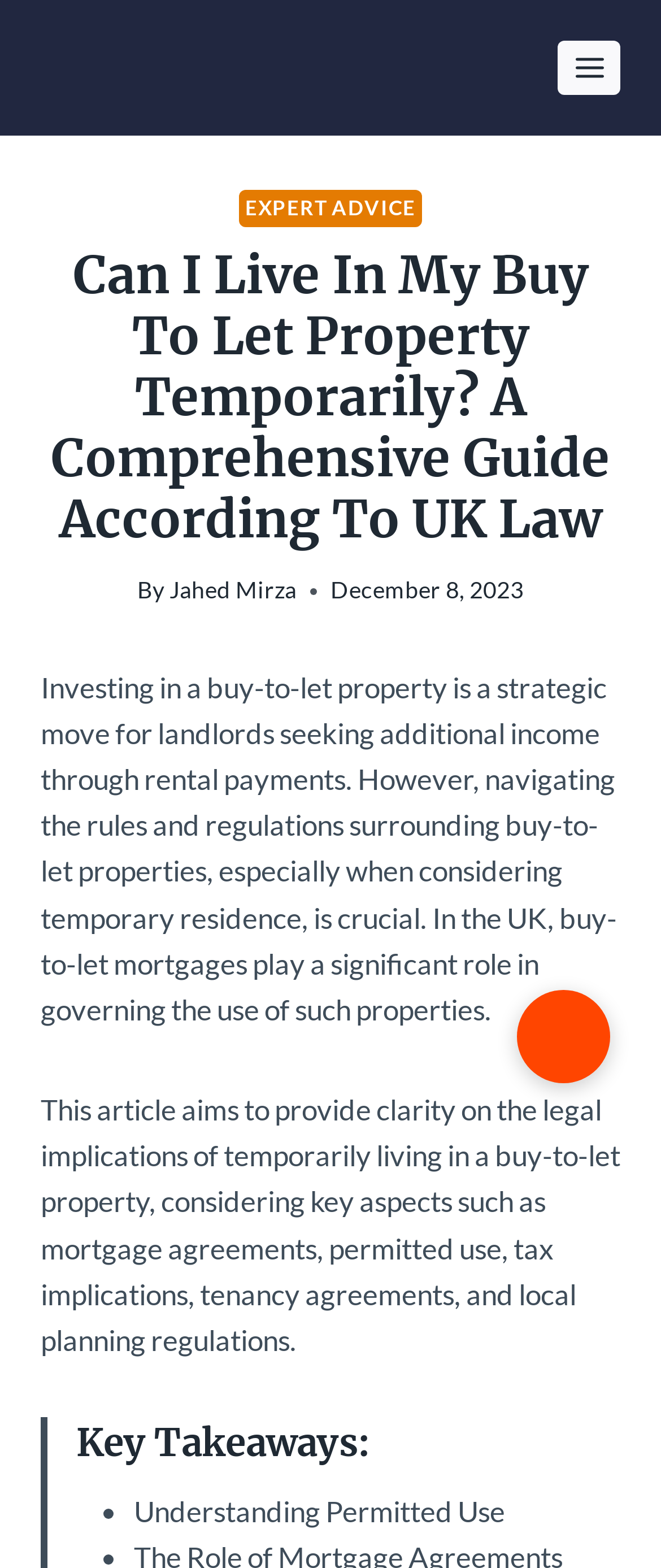Can you give a detailed response to the following question using the information from the image? What is the main topic of discussion in this article?

The article discusses the rules and regulations surrounding buy-to-let properties, especially when considering temporary residence, and provides clarity on the legal implications of doing so.